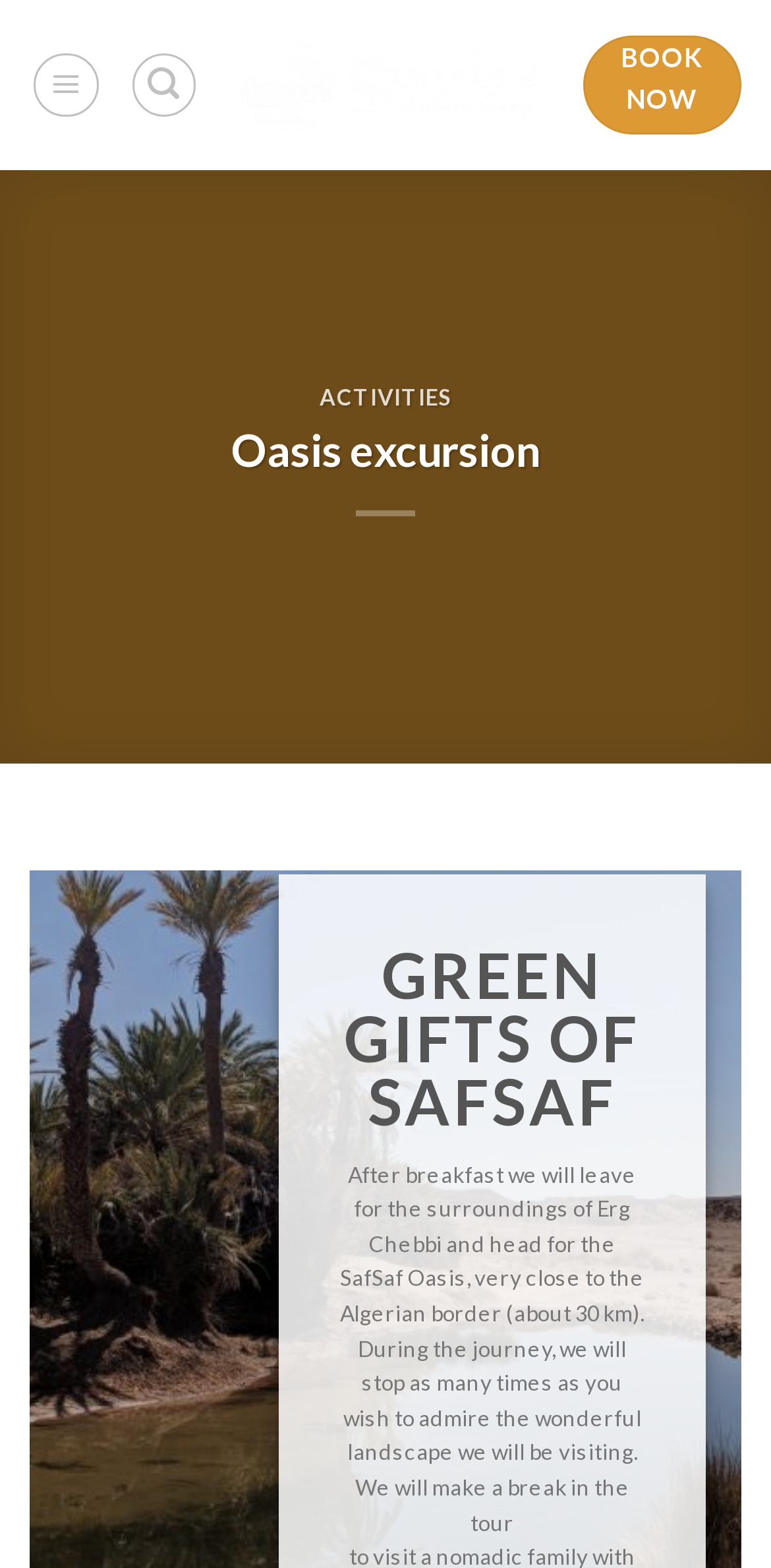Please examine the image and answer the question with a detailed explanation:
What is the name of the camp?

I found the answer by looking at the link element with the text 'Sunrise Sahara Camp' which is located at the top of the page.